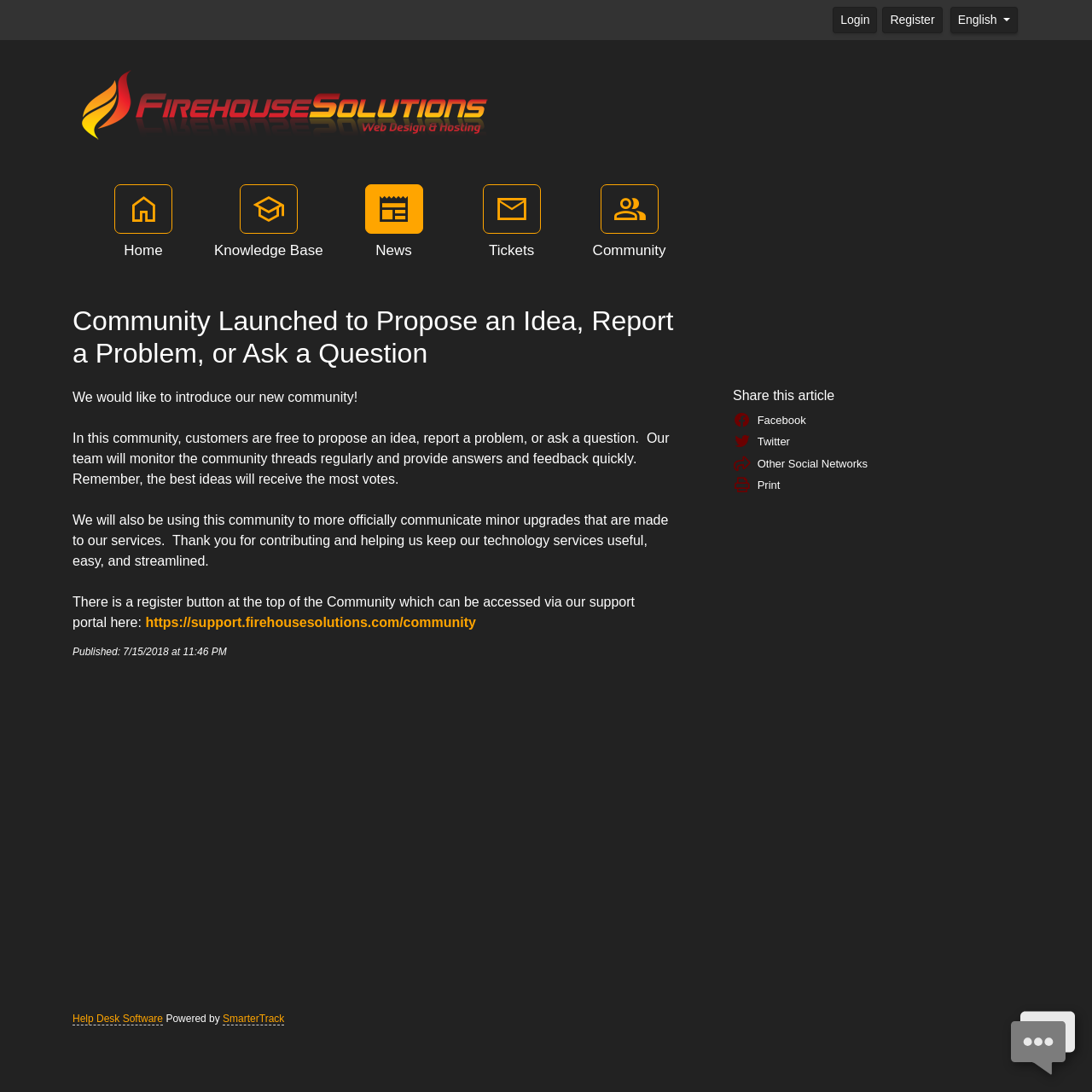Look at the image and give a detailed response to the following question: How can I share this article?

The webpage provides options to share the article via various social media platforms, including Facebook, Twitter, and Other Social Networks, as well as an option to print the article.